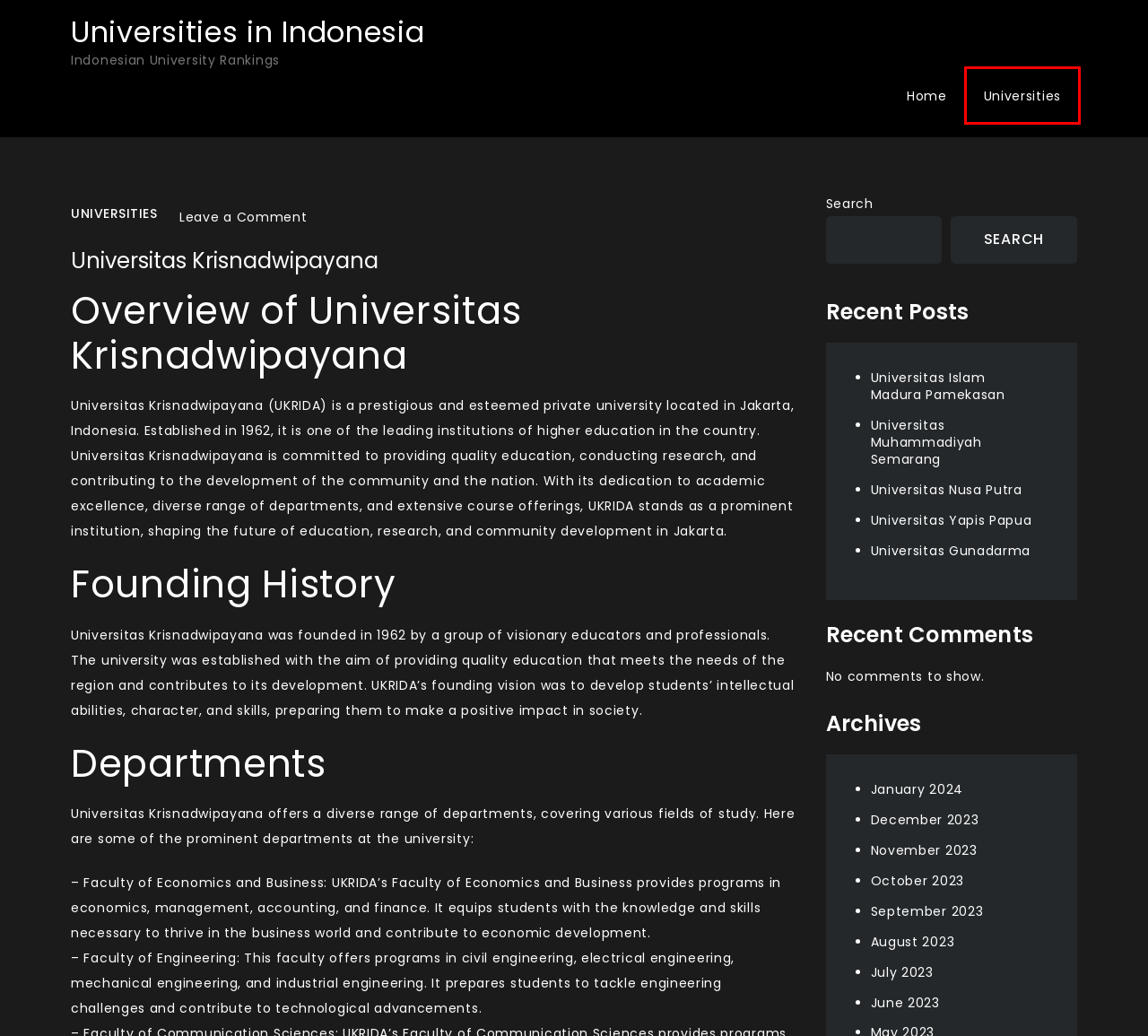Evaluate the webpage screenshot and identify the element within the red bounding box. Select the webpage description that best fits the new webpage after clicking the highlighted element. Here are the candidates:
A. June 2023 – Universities in Indonesia
B. Universitas Muhammadiyah Semarang – Universities in Indonesia
C. Universities in Indonesia – Indonesian University Rankings
D. January 2024 – Universities in Indonesia
E. August 2023 – Universities in Indonesia
F. September 2023 – Universities in Indonesia
G. Universities – Universities in Indonesia
H. July 2023 – Universities in Indonesia

G